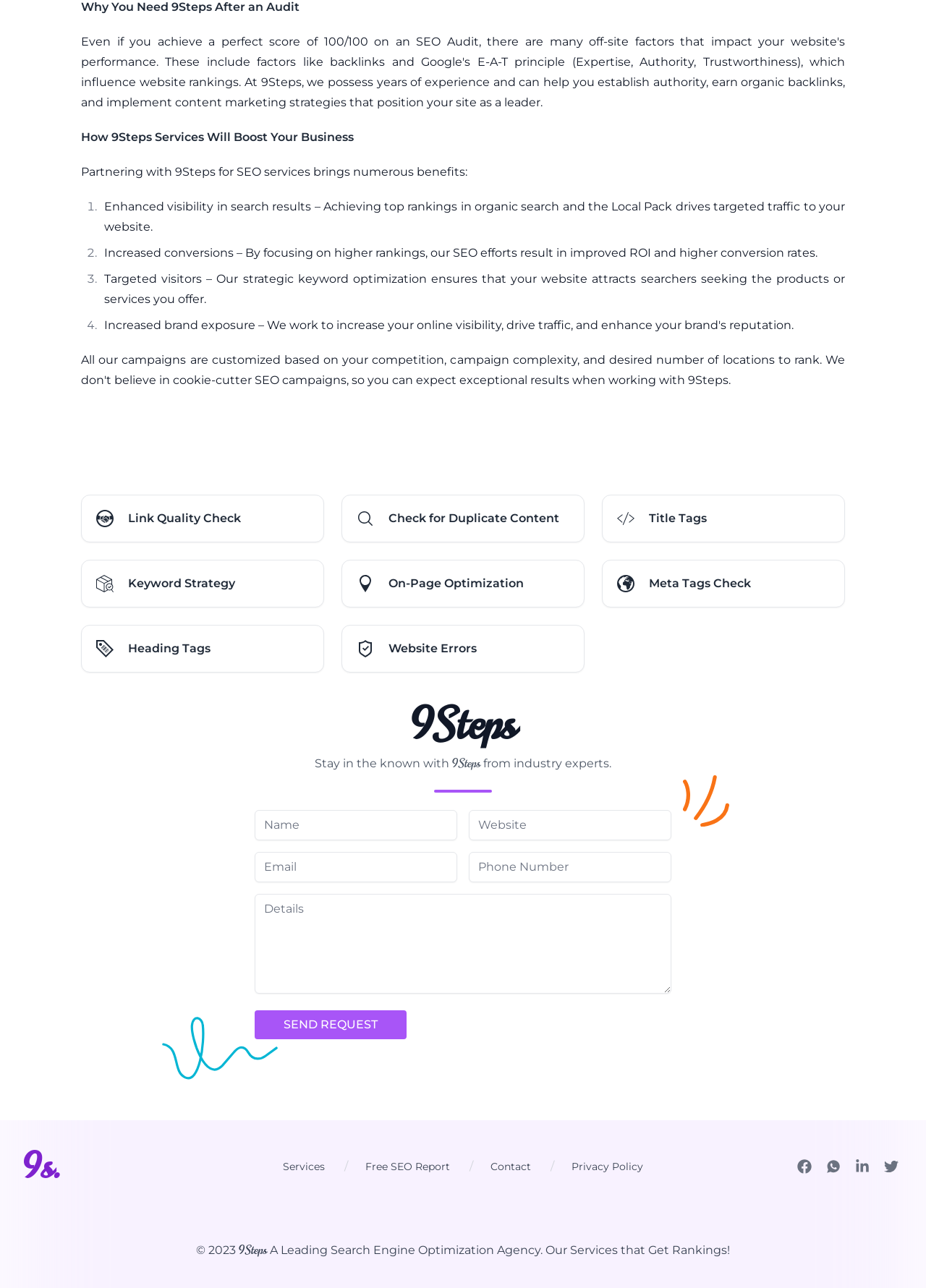Determine the bounding box coordinates for the element that should be clicked to follow this instruction: "Fill in the name field". The coordinates should be given as four float numbers between 0 and 1, in the format [left, top, right, bottom].

[0.275, 0.629, 0.494, 0.652]